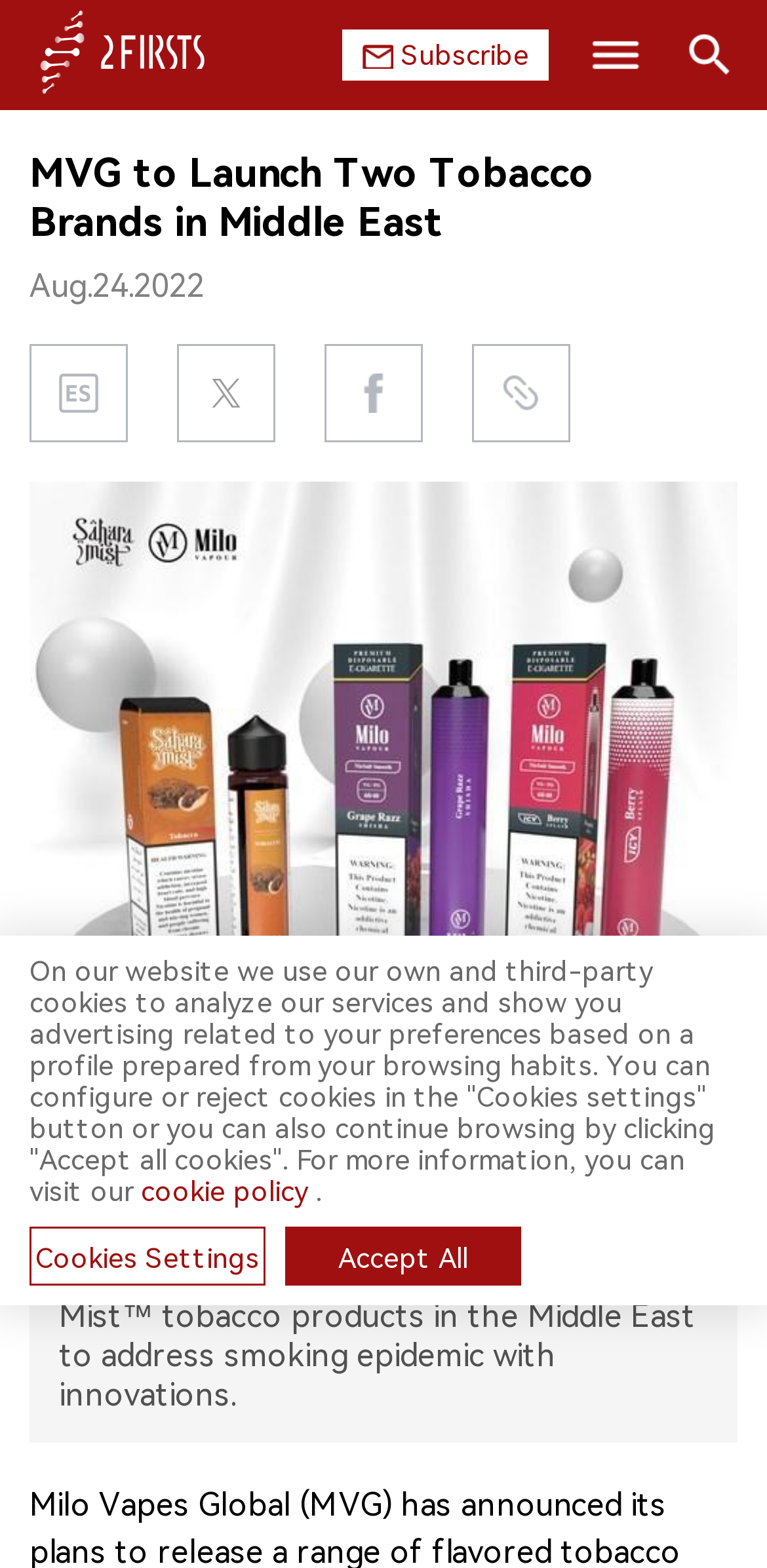What is the logo of this website?
Use the image to give a comprehensive and detailed response to the question.

The logo of this website is located at the top left corner of the webpage, and it is an image with the text '2firsts vape news logo'.